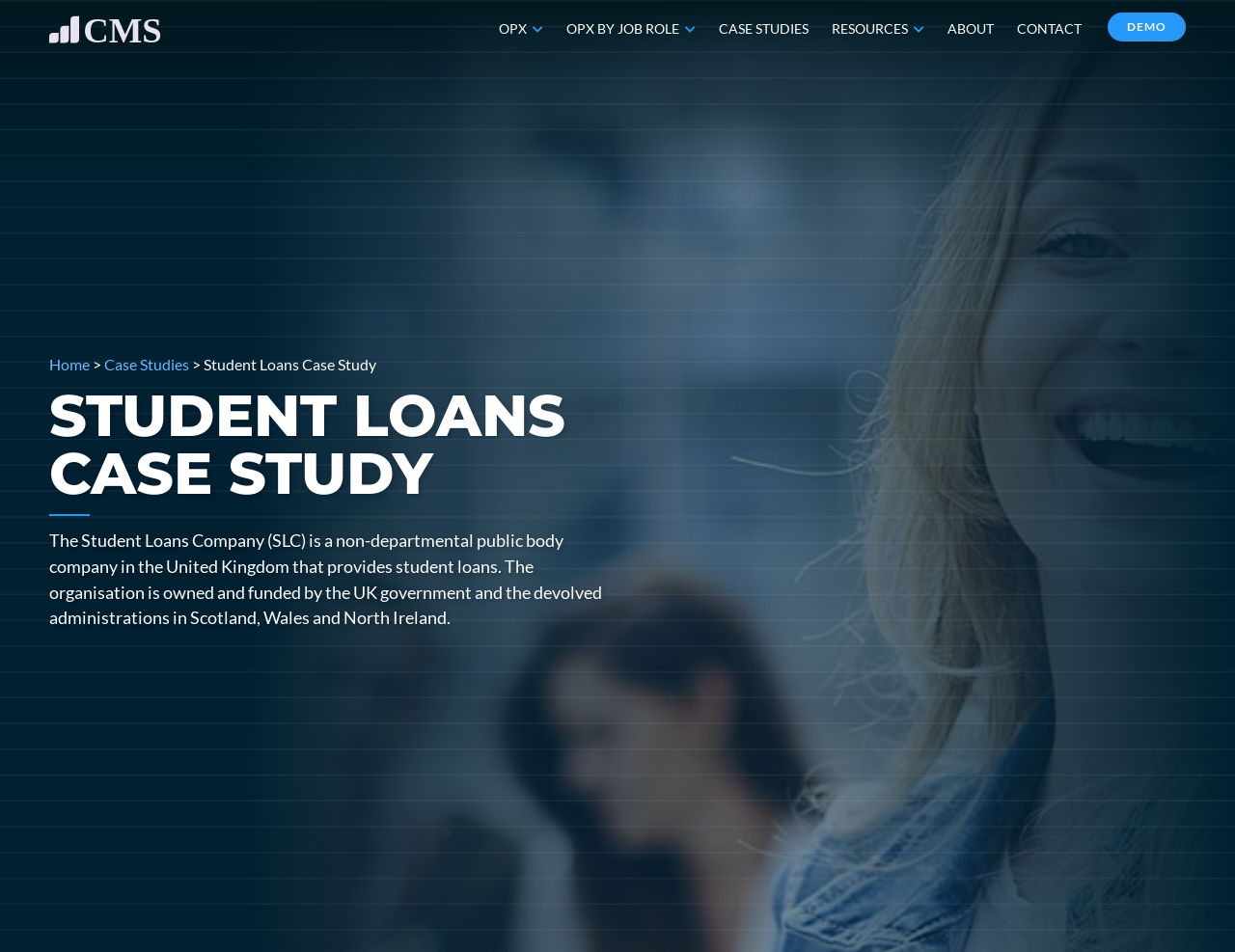Identify the bounding box coordinates of the clickable region required to complete the instruction: "Click the 'CONTACT' link". The coordinates should be given as four float numbers within the range of 0 and 1, i.e., [left, top, right, bottom].

[0.814, 0.0, 0.885, 0.061]